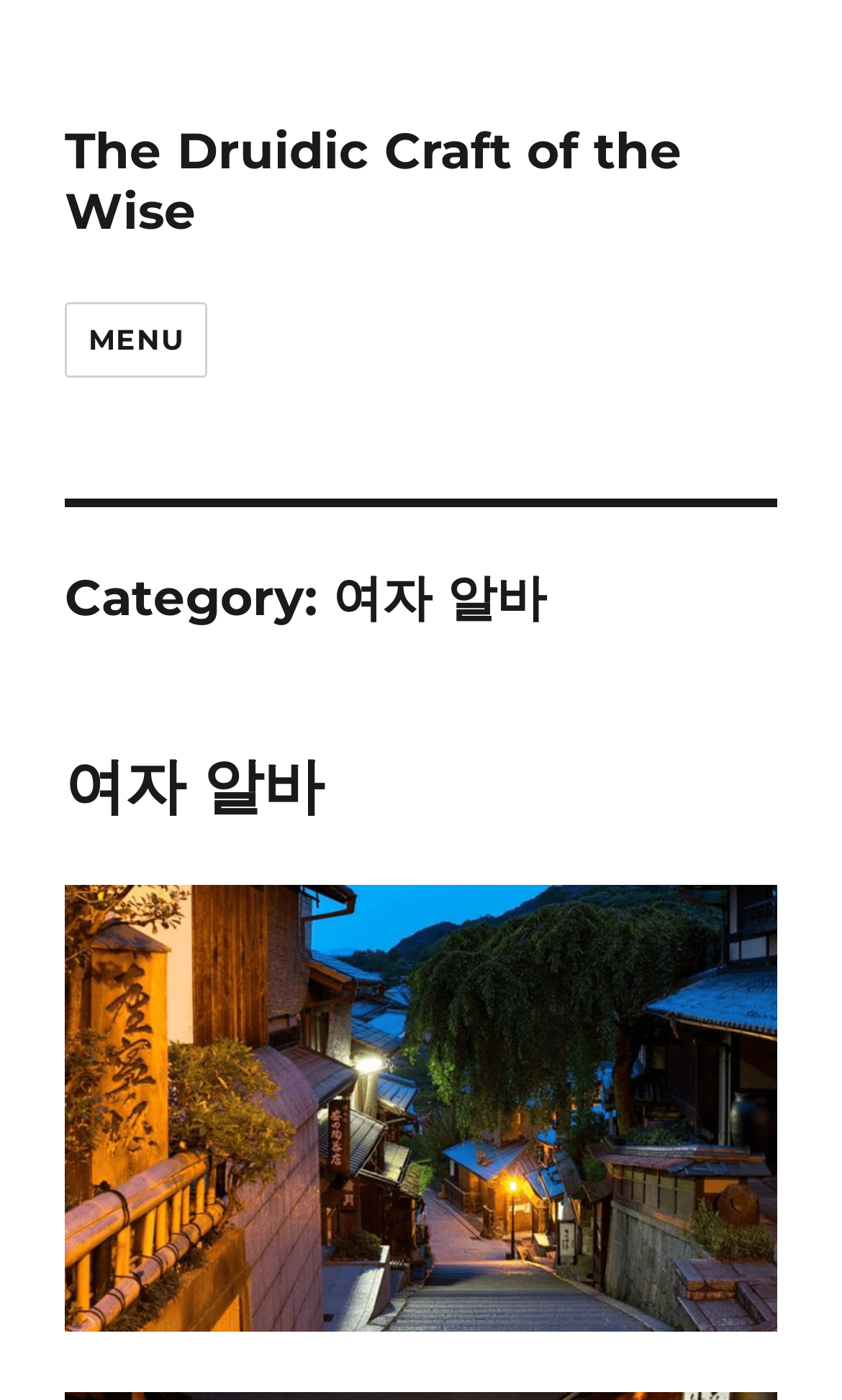Reply to the question with a single word or phrase:
What is the category of the current page?

여자 알바